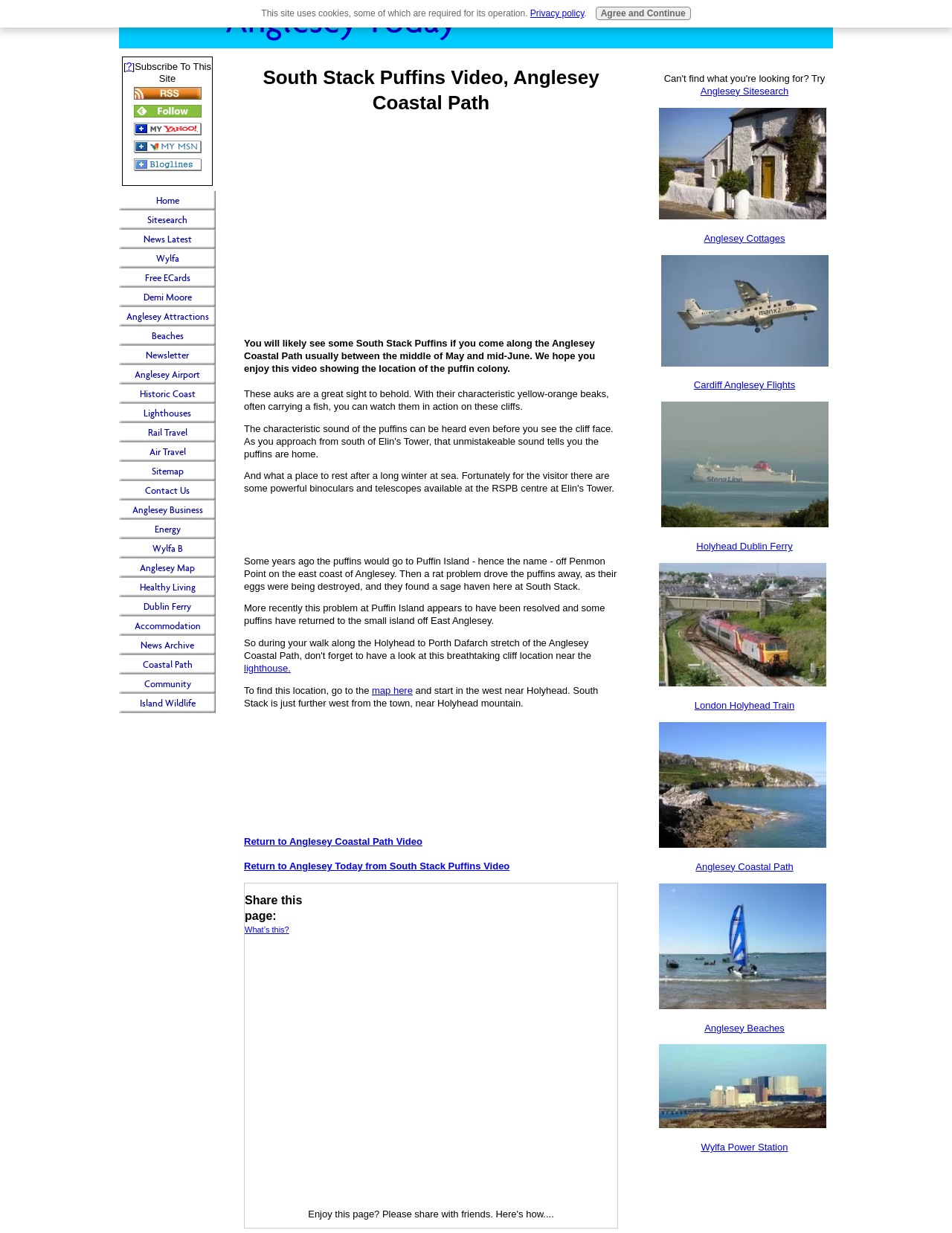What is the name of the path that you can take to see the puffins?
Answer the question with a thorough and detailed explanation.

The text suggests that you can take the Anglesey Coastal Path to see the puffins, which is usually between the middle of May and mid-June.